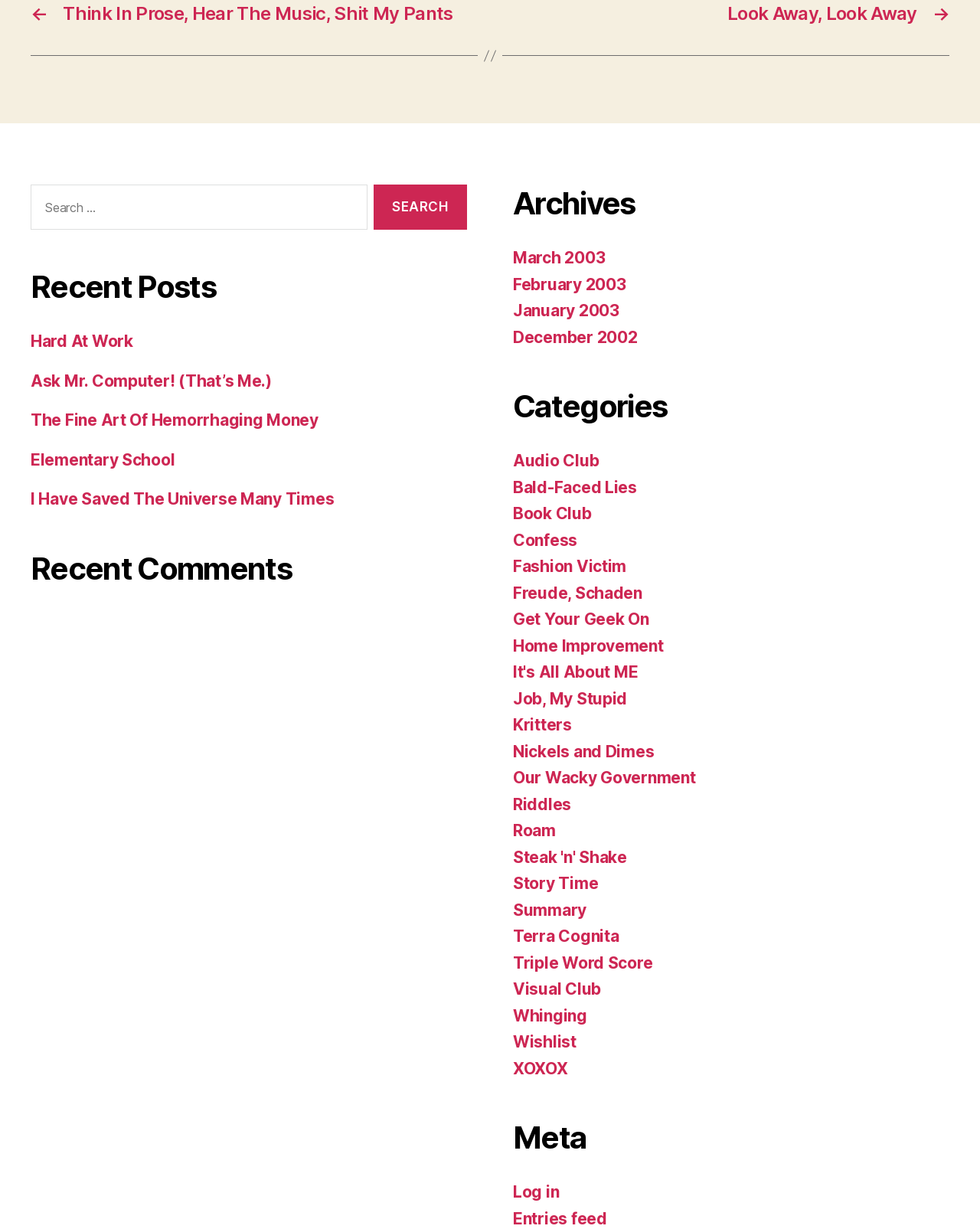Determine the bounding box coordinates for the UI element with the following description: "XOXOX". The coordinates should be four float numbers between 0 and 1, represented as [left, top, right, bottom].

[0.523, 0.874, 0.579, 0.89]